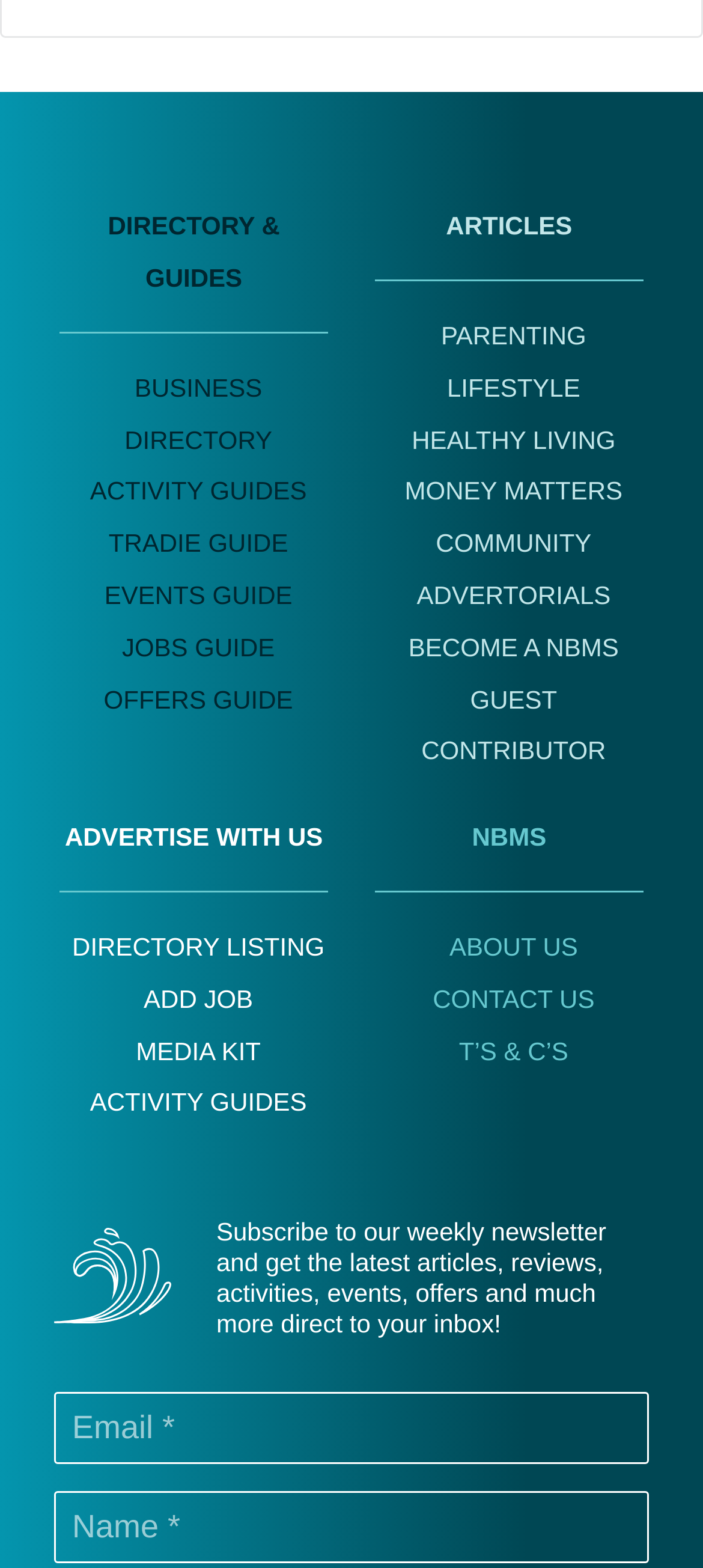Provide the bounding box for the UI element matching this description: "T’s & C’s".

[0.653, 0.661, 0.808, 0.679]